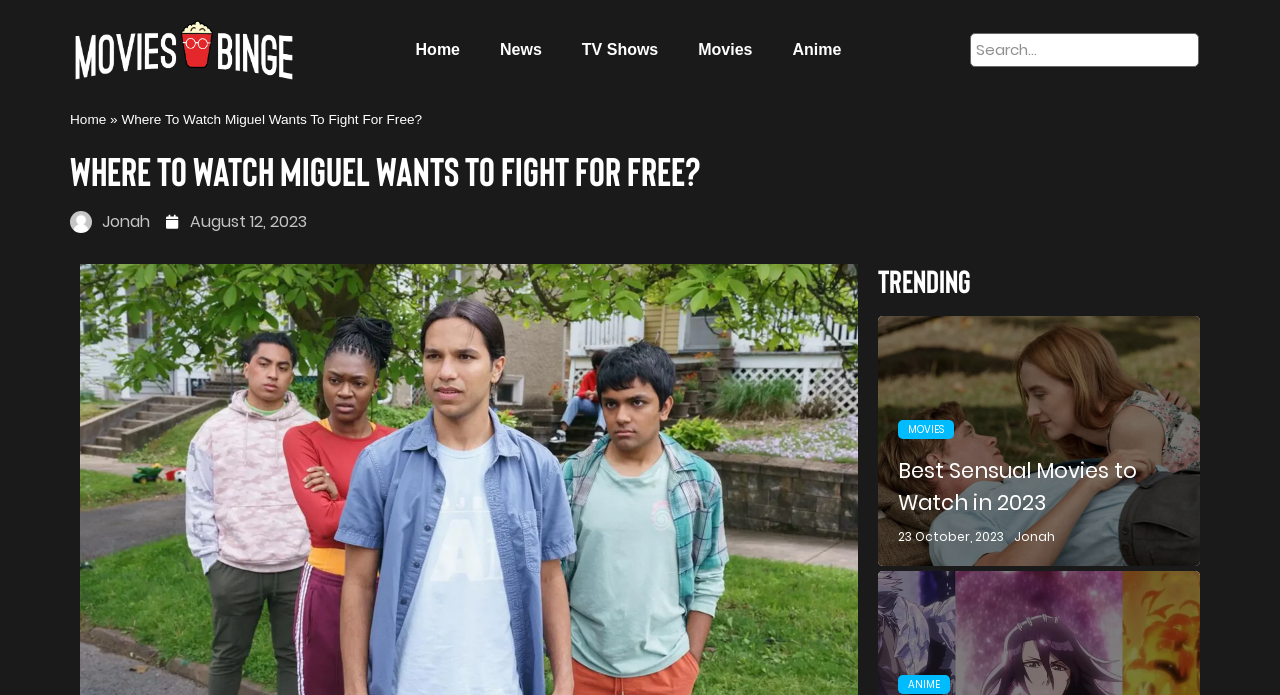Find and indicate the bounding box coordinates of the region you should select to follow the given instruction: "Search for a movie".

[0.758, 0.047, 0.937, 0.097]